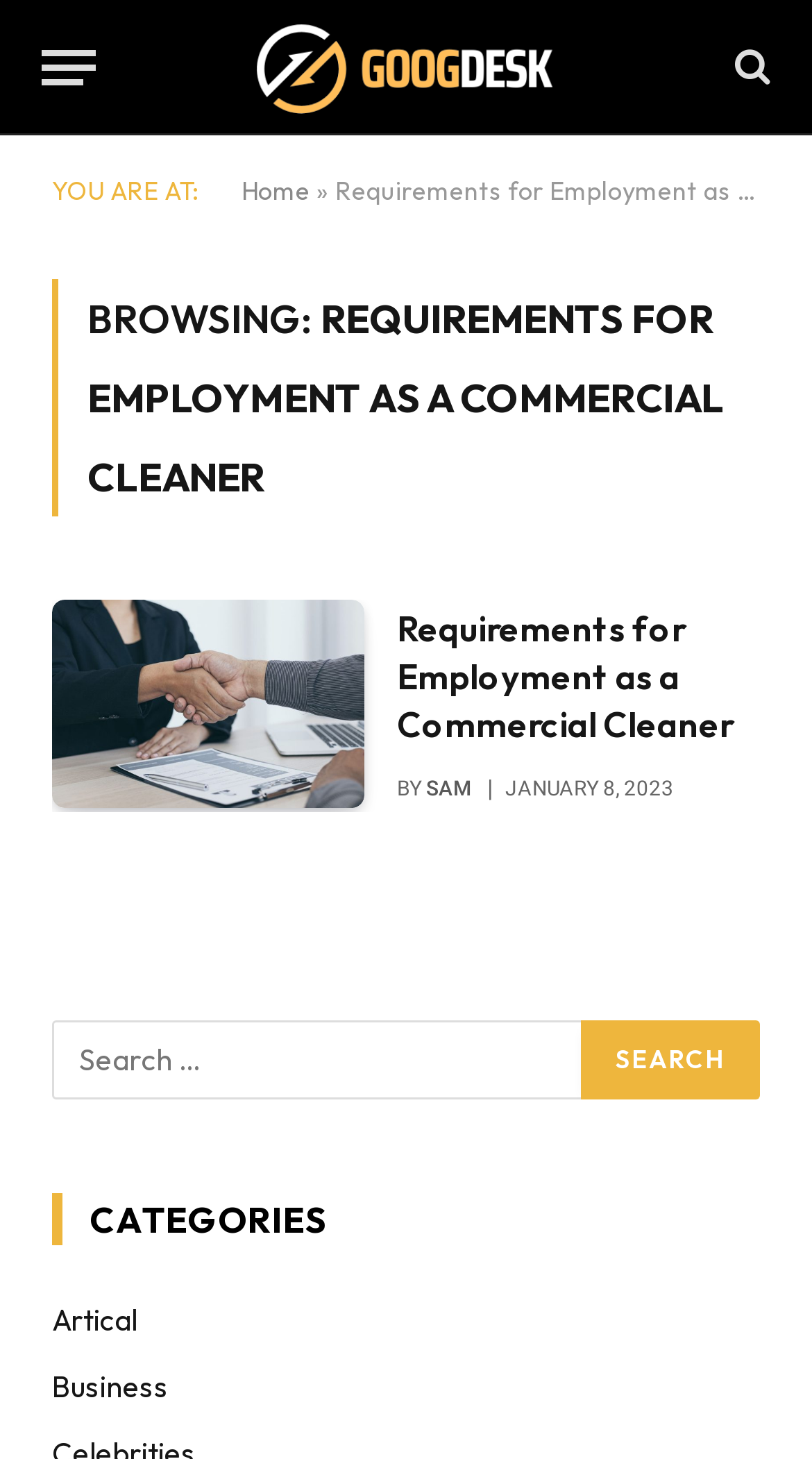What is the name of the website?
Using the information from the image, answer the question thoroughly.

The webpage has a link at the top with the text 'Googdesk', which is likely the name of the website. This link is also accompanied by an image with the same text, further supporting this conclusion.